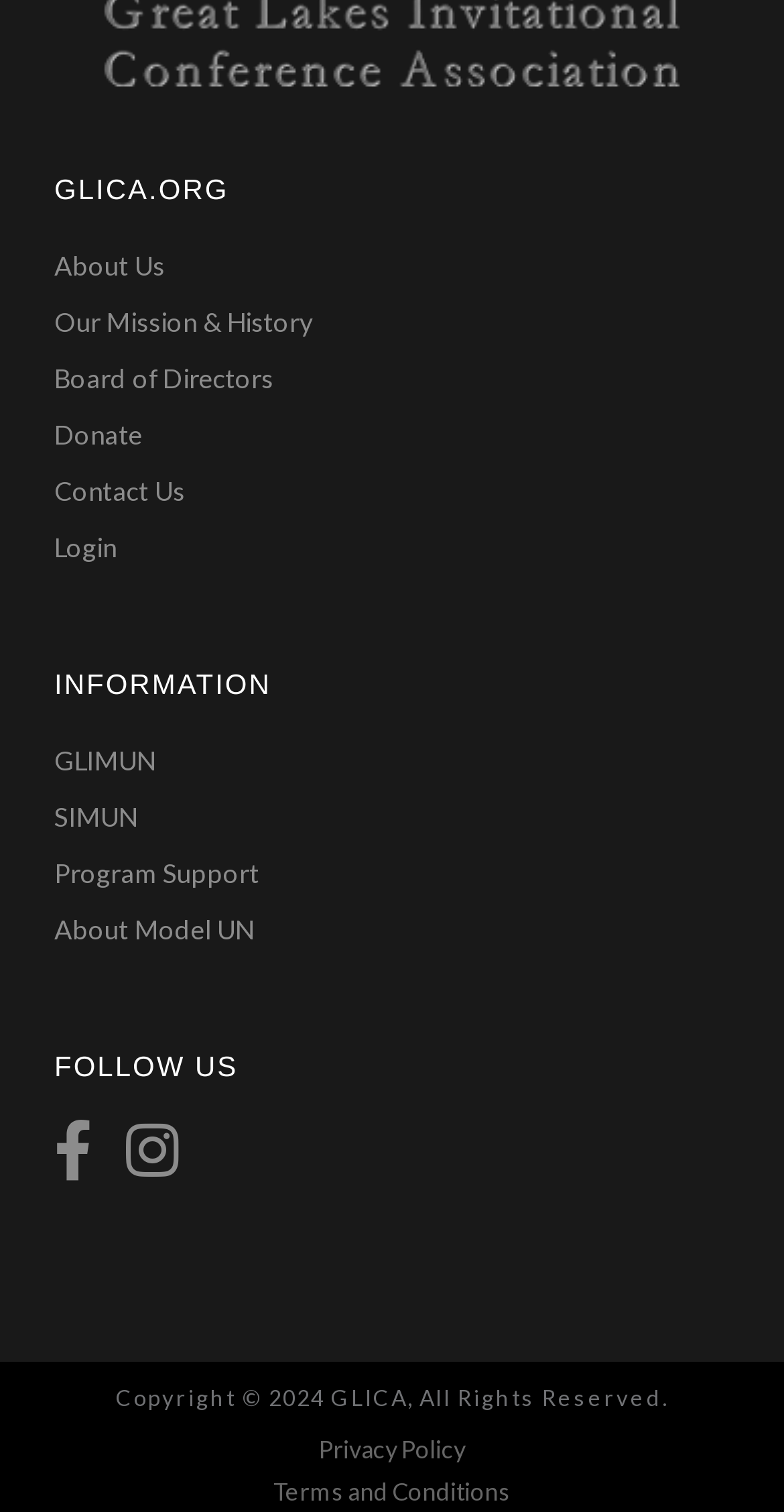Please determine the bounding box coordinates of the section I need to click to accomplish this instruction: "Read Privacy Policy".

[0.0, 0.949, 1.0, 0.97]